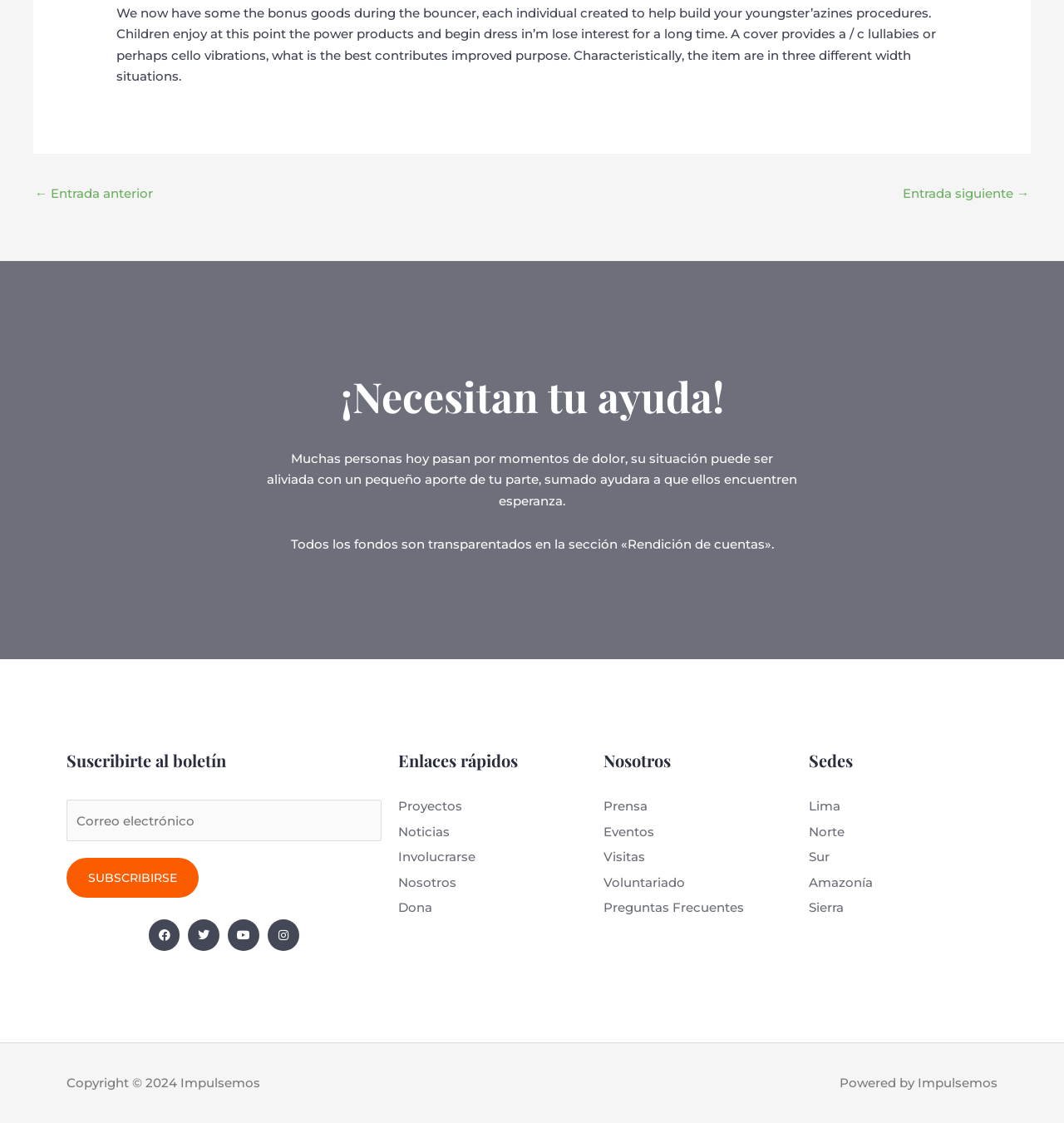Provide a one-word or brief phrase answer to the question:
What is the purpose of the bonus goods?

To help build children's procedures